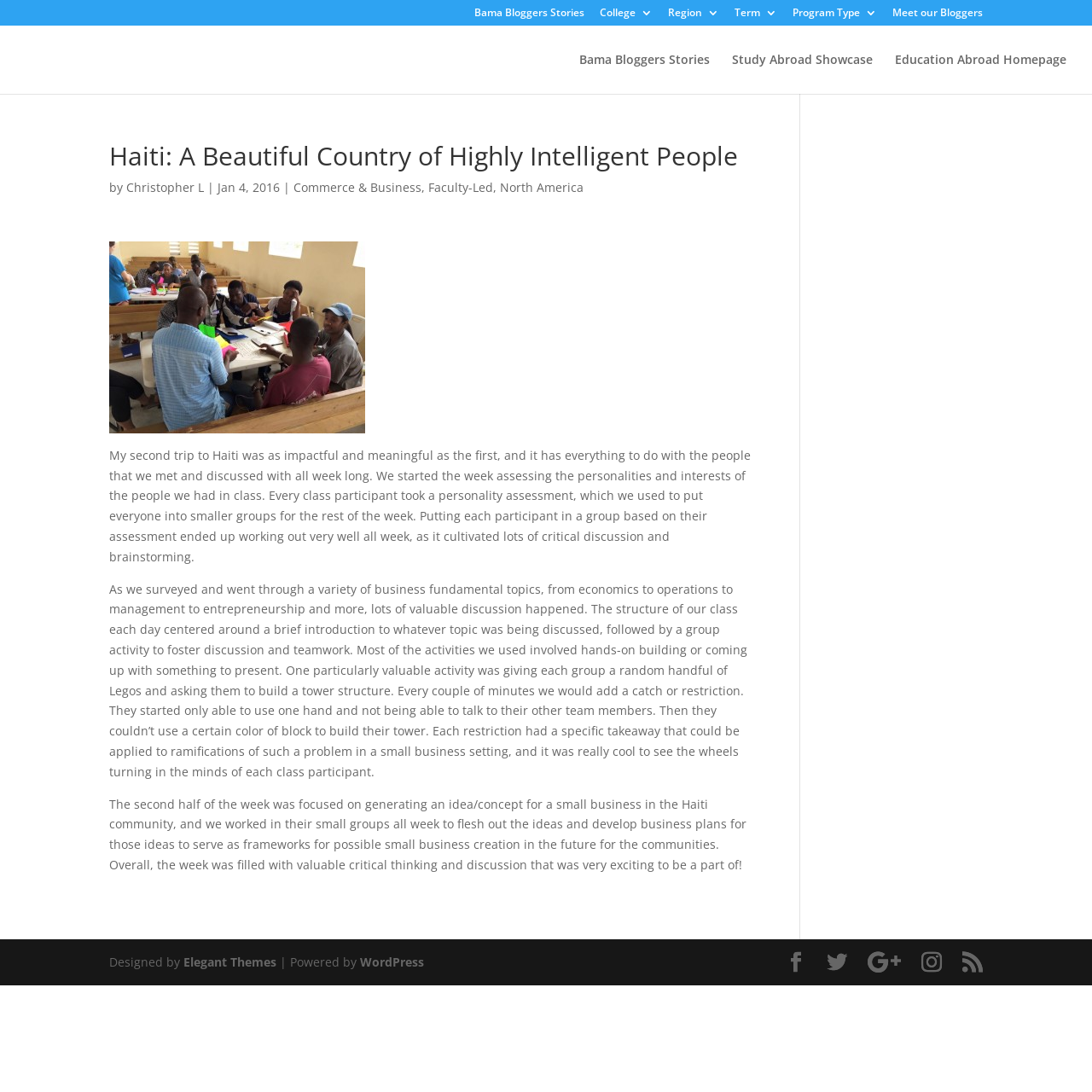What is the topic of the business fundamental discussed in the article?
Give a thorough and detailed response to the question.

I found the answer by reading the article's content, which mentions that the class participants discussed various business fundamental topics, including economics, operations, management, entrepreneurship, and more.